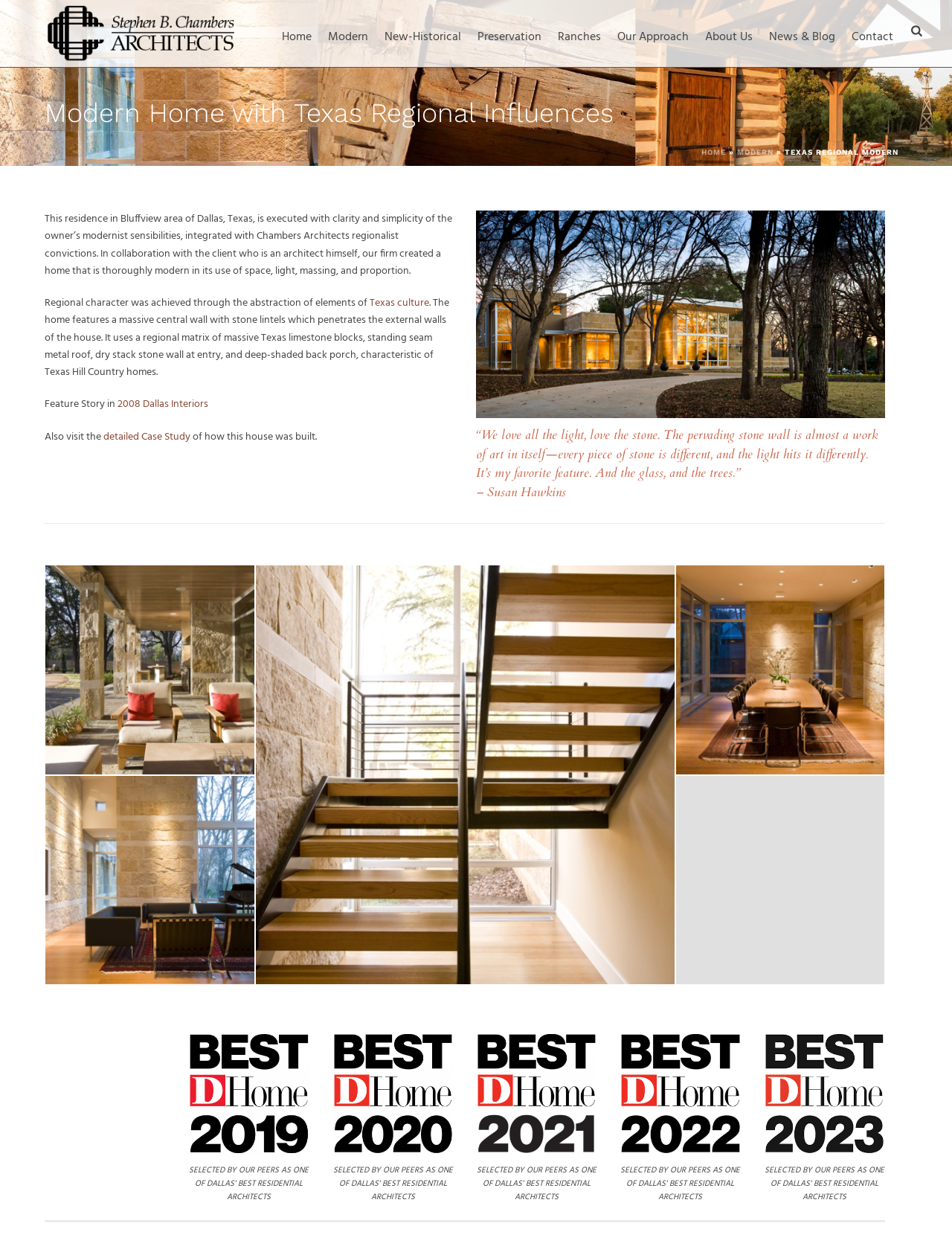Can you find the bounding box coordinates for the element that needs to be clicked to execute this instruction: "Read the article about 'Modern Home with Texas Regional Influences'"? The coordinates should be given as four float numbers between 0 and 1, i.e., [left, top, right, bottom].

[0.047, 0.078, 0.953, 0.103]